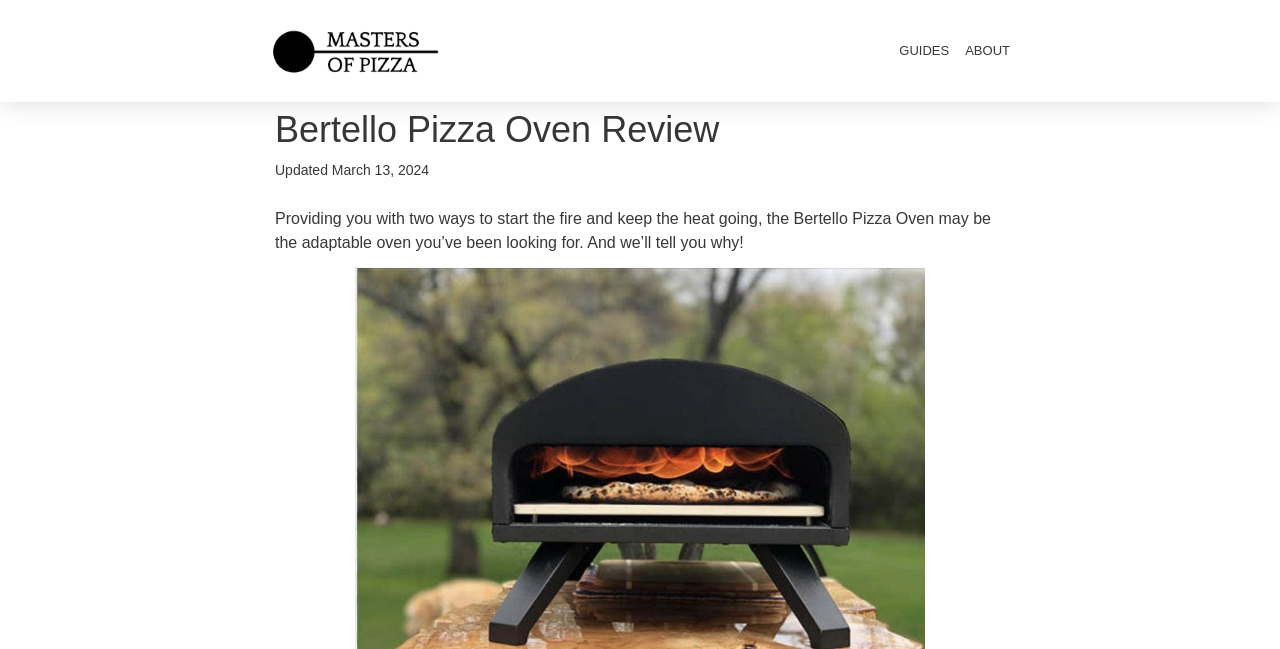Using a single word or phrase, answer the following question: 
What is the main topic of the review?

Bertello Pizza Oven